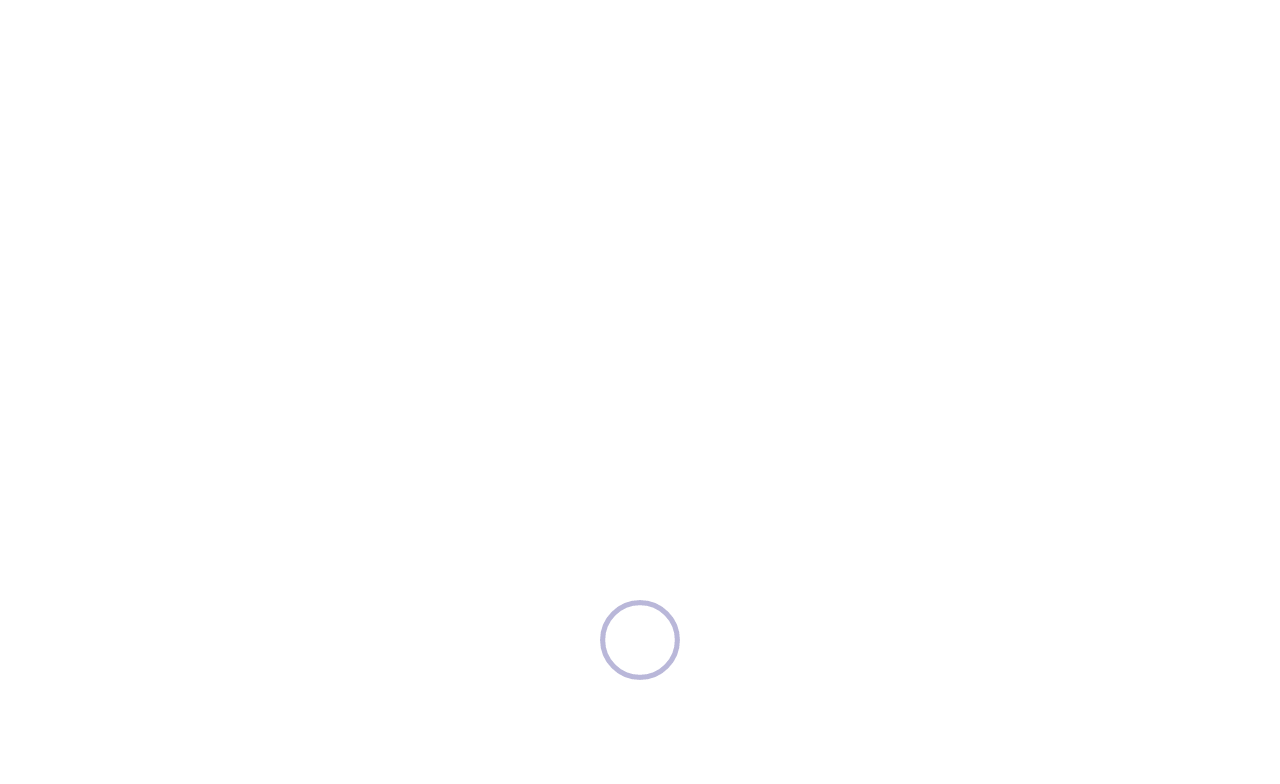Determine the bounding box coordinates of the section to be clicked to follow the instruction: "Go to EMPLOYEE PORTAL". The coordinates should be given as four float numbers between 0 and 1, formatted as [left, top, right, bottom].

[0.817, 0.032, 0.945, 0.096]